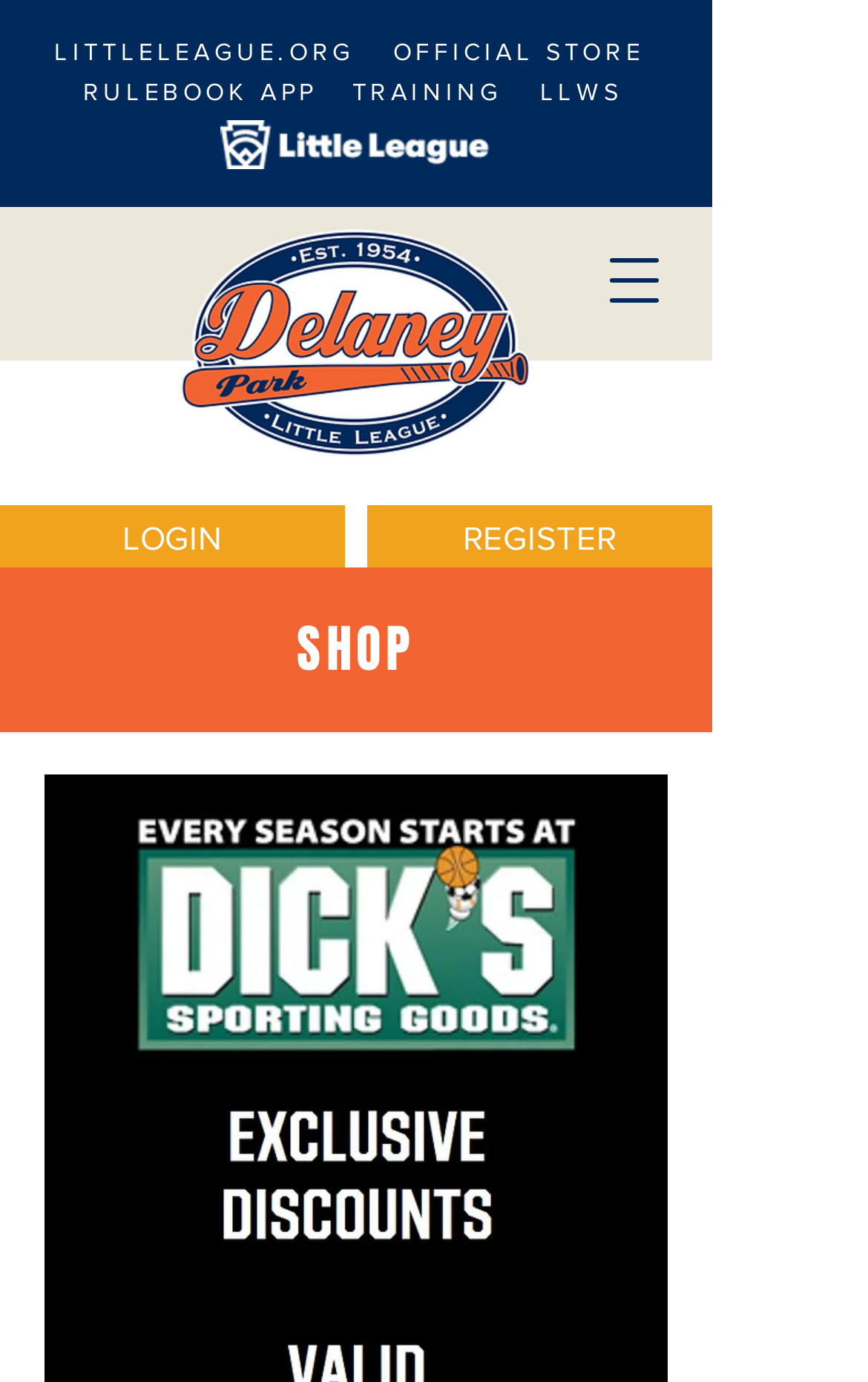Generate a comprehensive description of the contents of the webpage.

The webpage is a shop page for Delaney Park Little League Baseball, located in Orlando, FL. At the top right corner, there is a button to open a navigation menu. Below it, there are four links in a row: "LITTLELEAGUE.ORG", "OFFICIAL STORE", "RULEBOOK APP", and "TRAINING". To the right of these links, there is another link "LLWS". 

Above these links, there is a "little league logo" image. On the left side of the page, there are two links, "LOGIN" and "REGISTER", placed vertically. 

In the middle of the page, there is a "Delaney Park Little League logo" image, which is also a link. Below this logo, there is a large heading that reads "SHOP", taking up most of the width of the page.